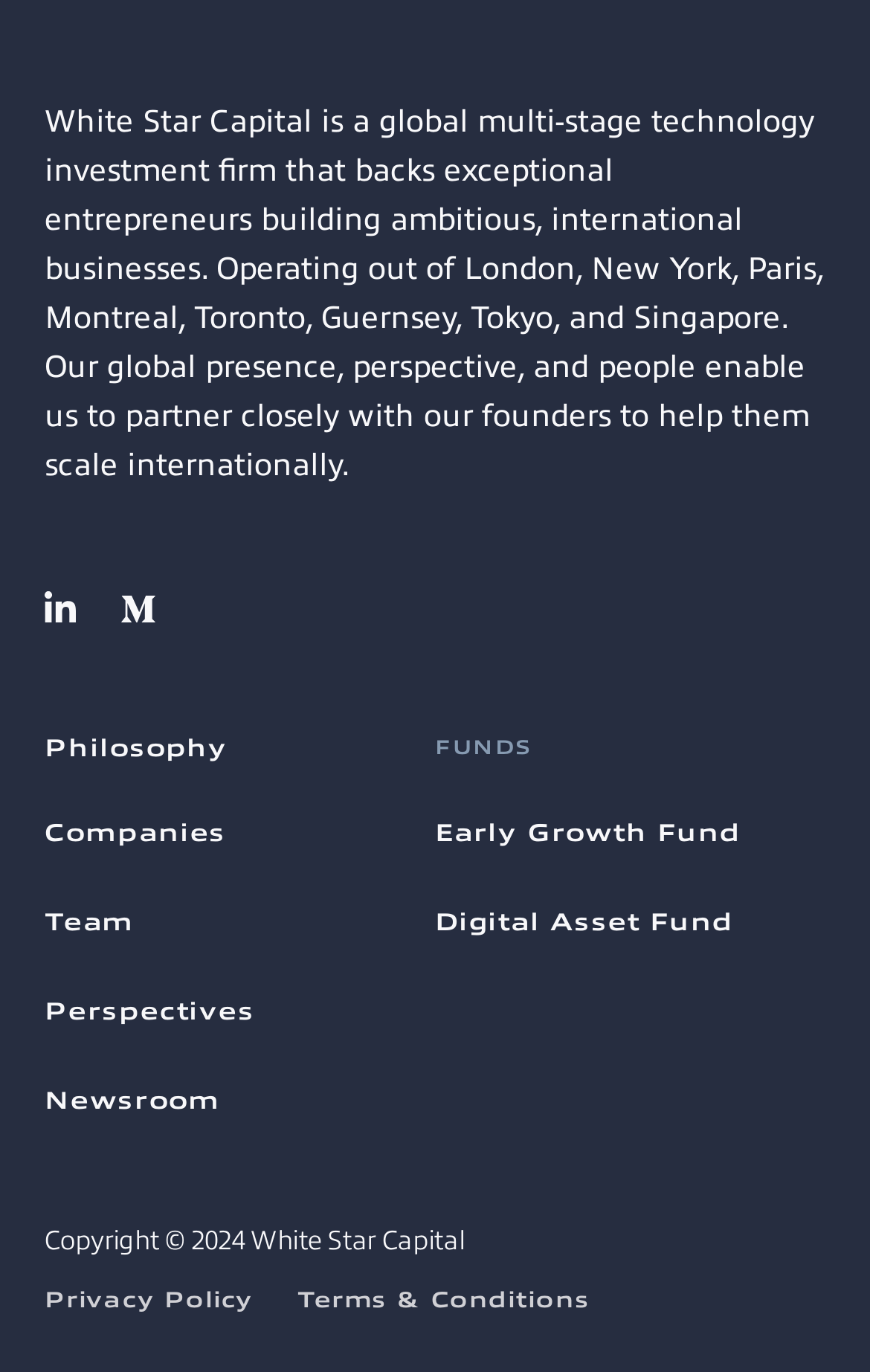Can you look at the image and give a comprehensive answer to the question:
What is the name of the investment firm?

The name of the investment firm can be found in the StaticText element with bounding box coordinates [0.051, 0.076, 0.946, 0.35], which states 'White Star Capital is a global multi-stage technology investment firm...'.